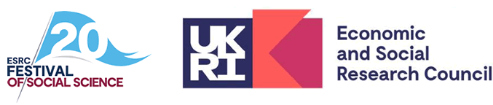What is the color of the stylized wave in the ESRC Festival of Social Science logo?
Provide an in-depth and detailed answer to the question.

The caption describes the ESRC Festival of Social Science logo as having a stylized blue wave, which emphasizes the festival's identity.